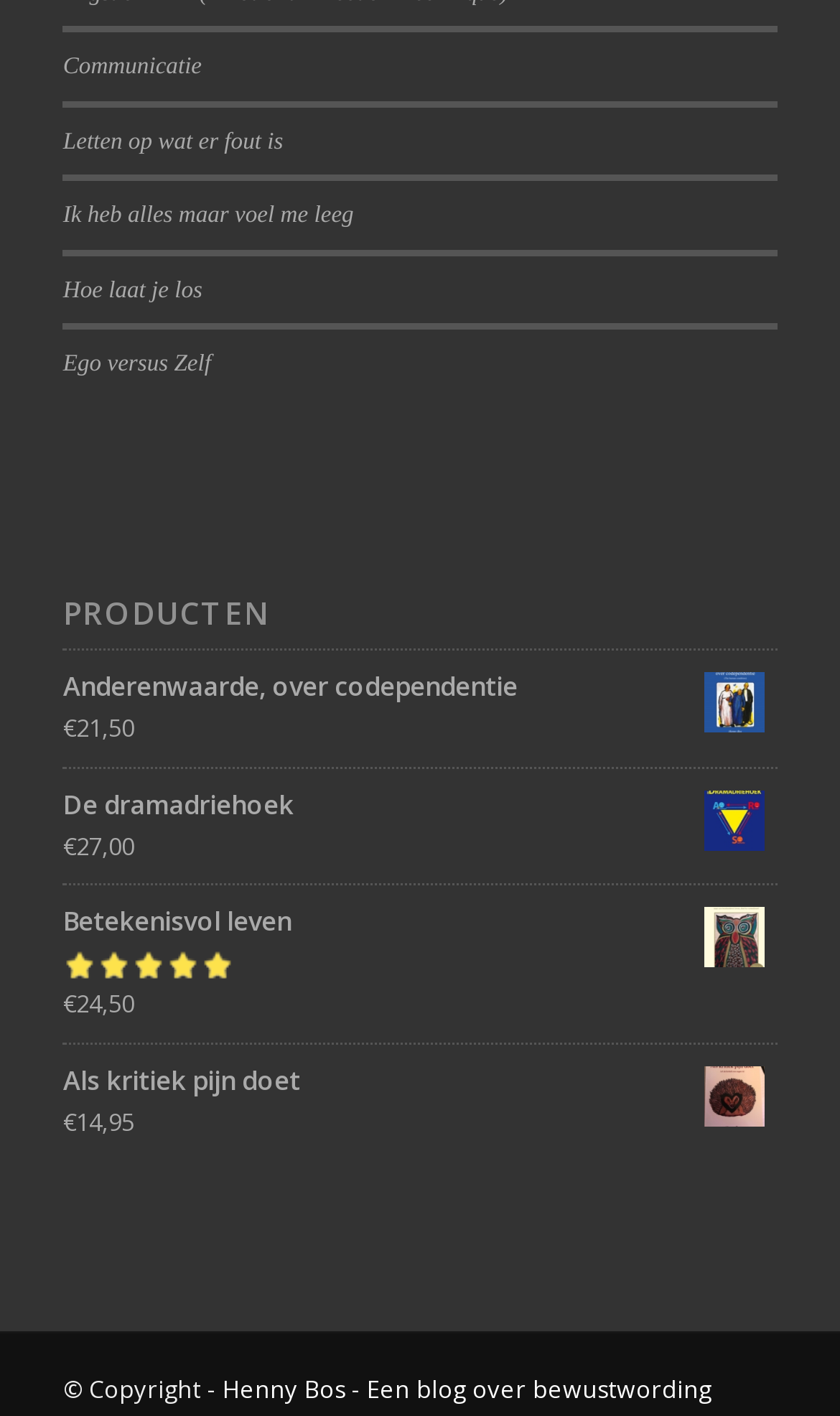Please identify the bounding box coordinates of the area that needs to be clicked to fulfill the following instruction: "View 'Anderenwaarde, over codependentie'."

[0.075, 0.471, 0.925, 0.499]